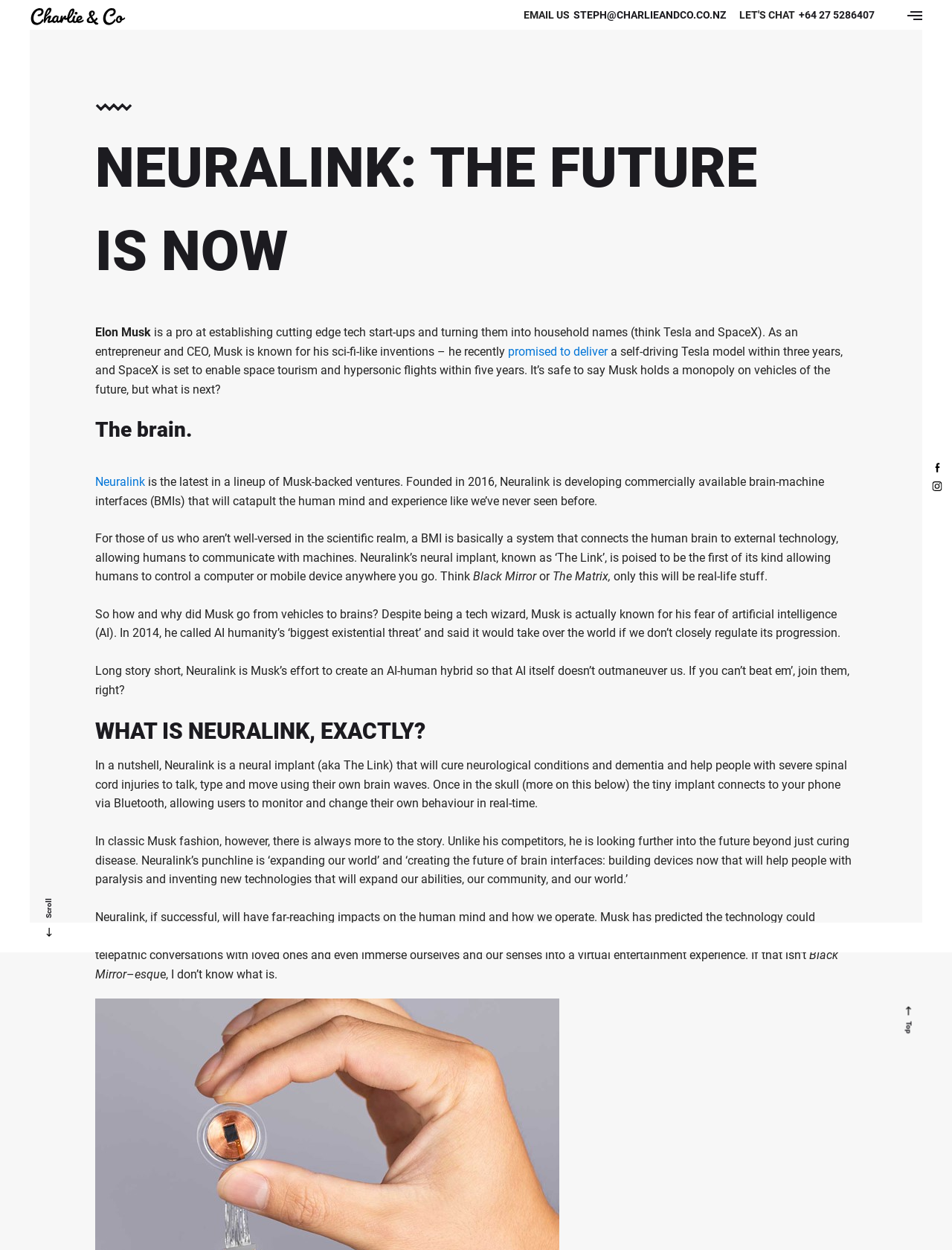Please provide a one-word or phrase answer to the question: 
Who founded Neuralink?

Elon Musk